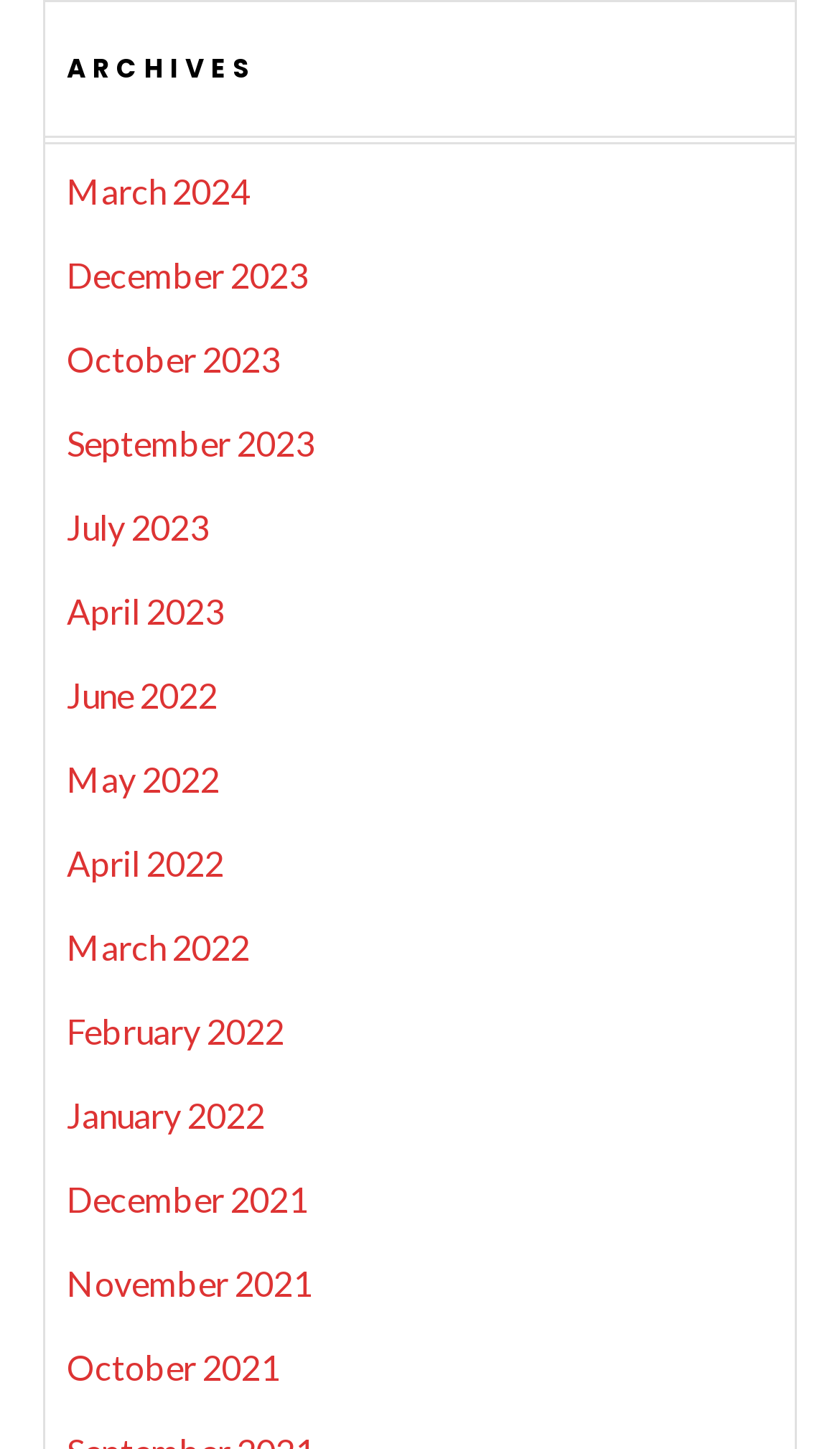Specify the bounding box coordinates for the region that must be clicked to perform the given instruction: "view March 2024".

[0.079, 0.117, 0.297, 0.145]